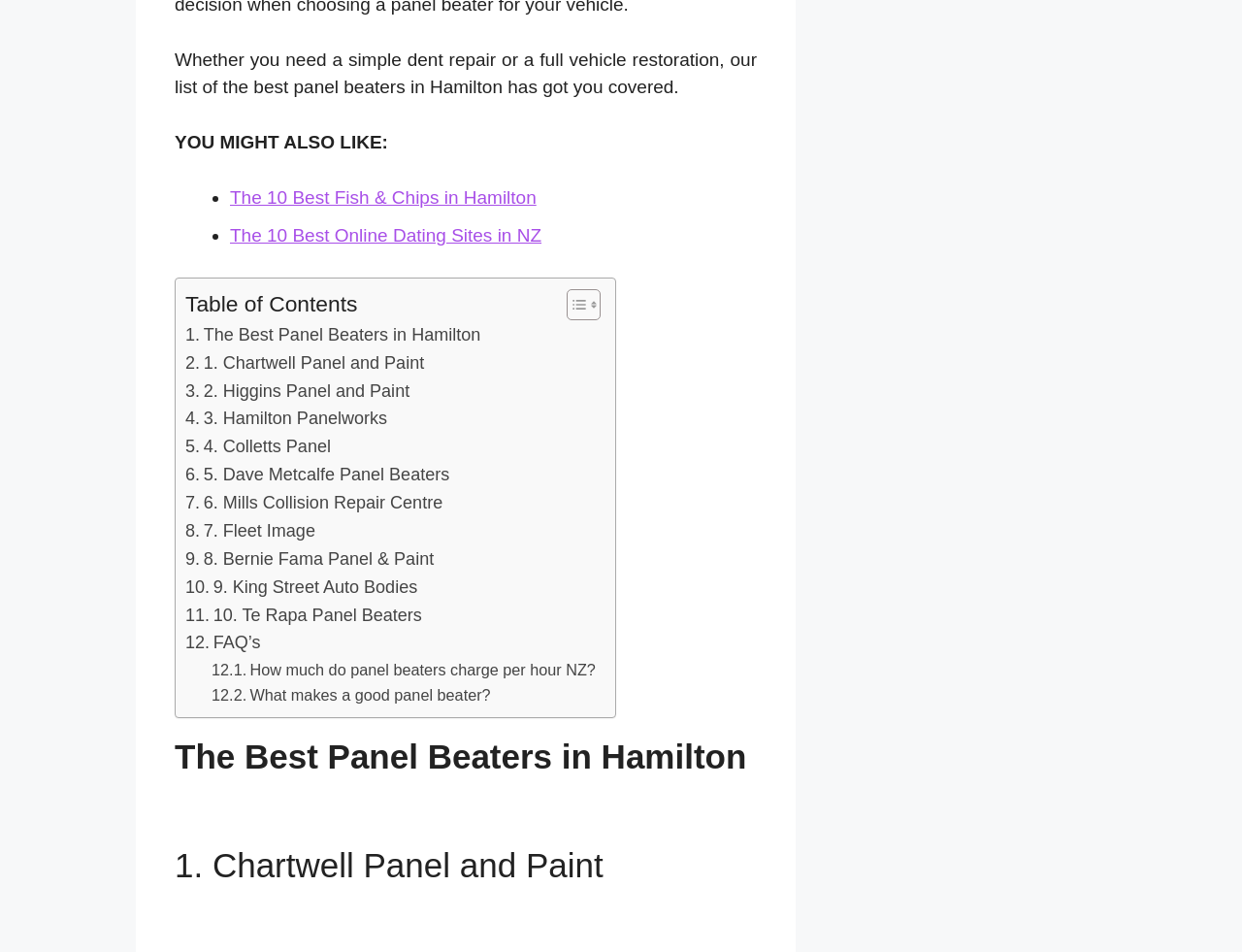What is the purpose of the 'Toggle Table of Content' button?
Provide a detailed and extensive answer to the question.

The 'Toggle Table of Content' button is likely used to toggle the visibility of the table of contents, allowing users to easily navigate to different sections of the webpage. The presence of two images next to the button suggests that it may be a toggle button that changes its state when clicked.